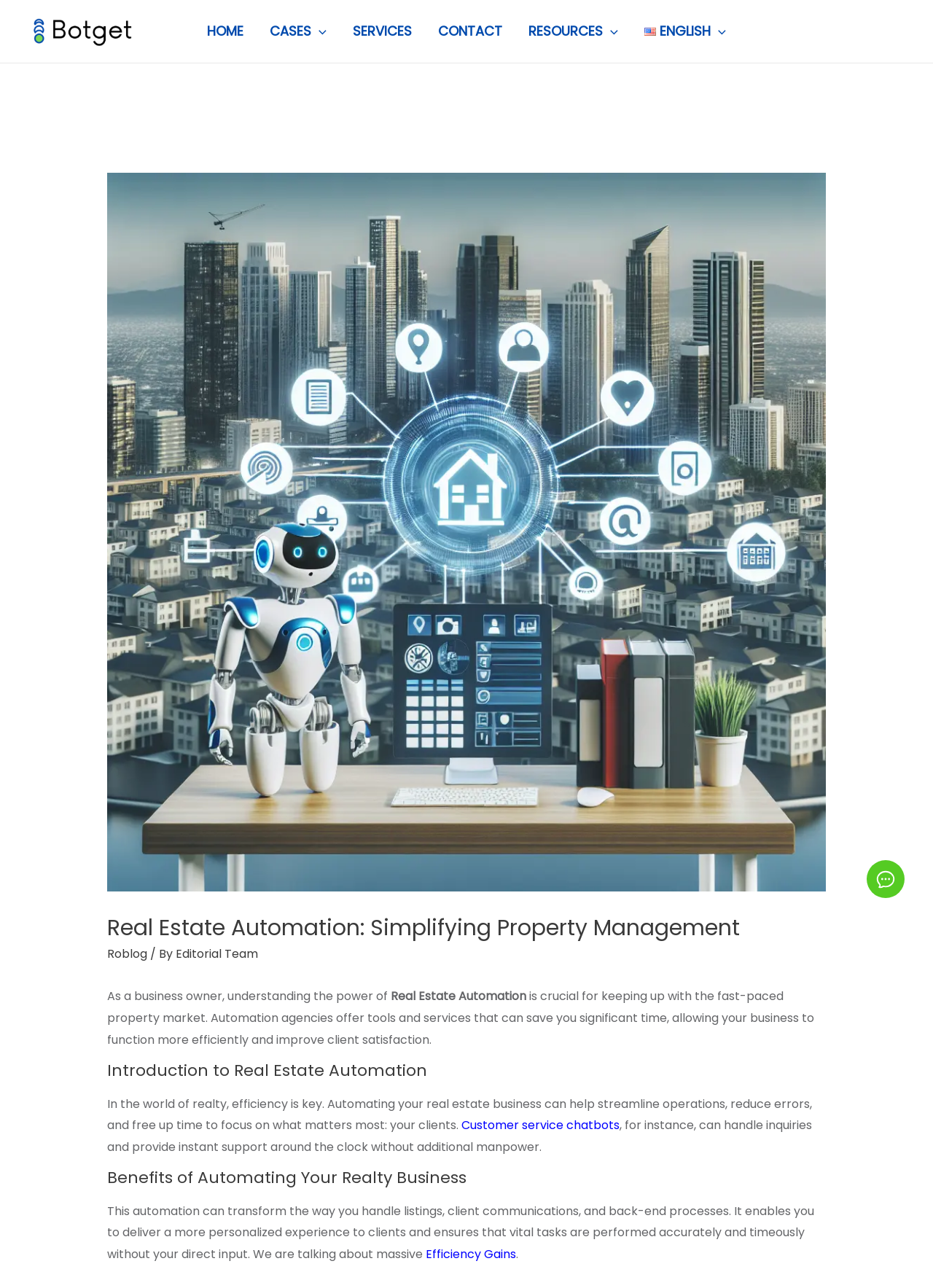Pinpoint the bounding box coordinates of the area that should be clicked to complete the following instruction: "Click the CASES link". The coordinates must be given as four float numbers between 0 and 1, i.e., [left, top, right, bottom].

[0.275, 0.015, 0.364, 0.034]